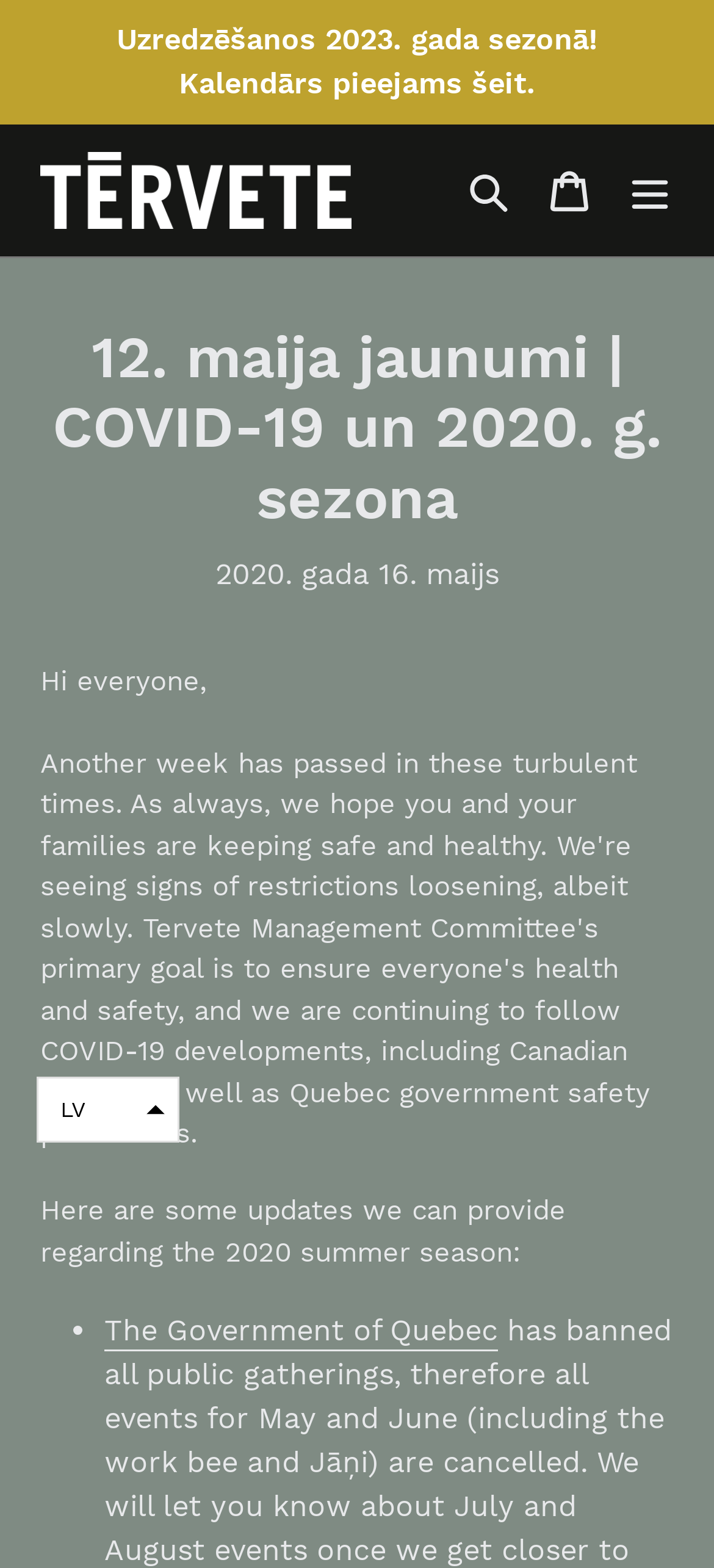Reply to the question with a brief word or phrase: What is the topic of the latest update?

2020 summer season